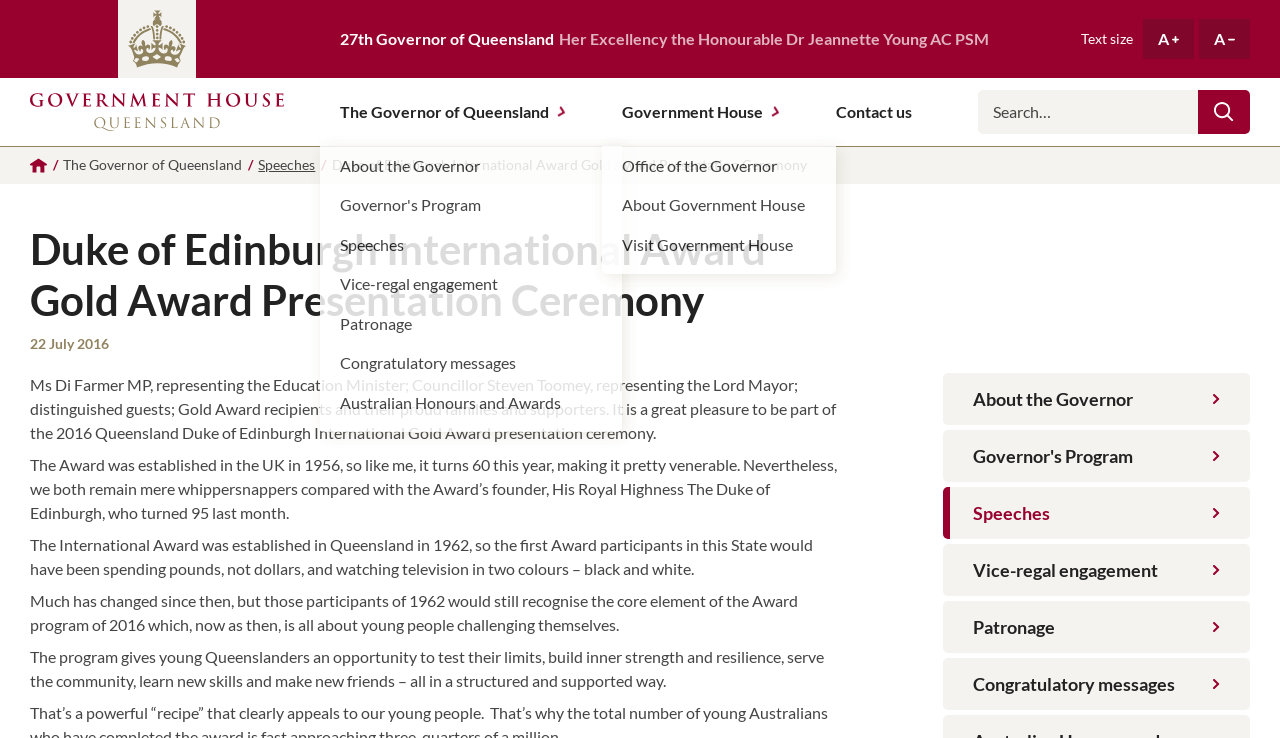Highlight the bounding box of the UI element that corresponds to this description: "Government House Queensland".

[0.023, 0.106, 0.222, 0.198]